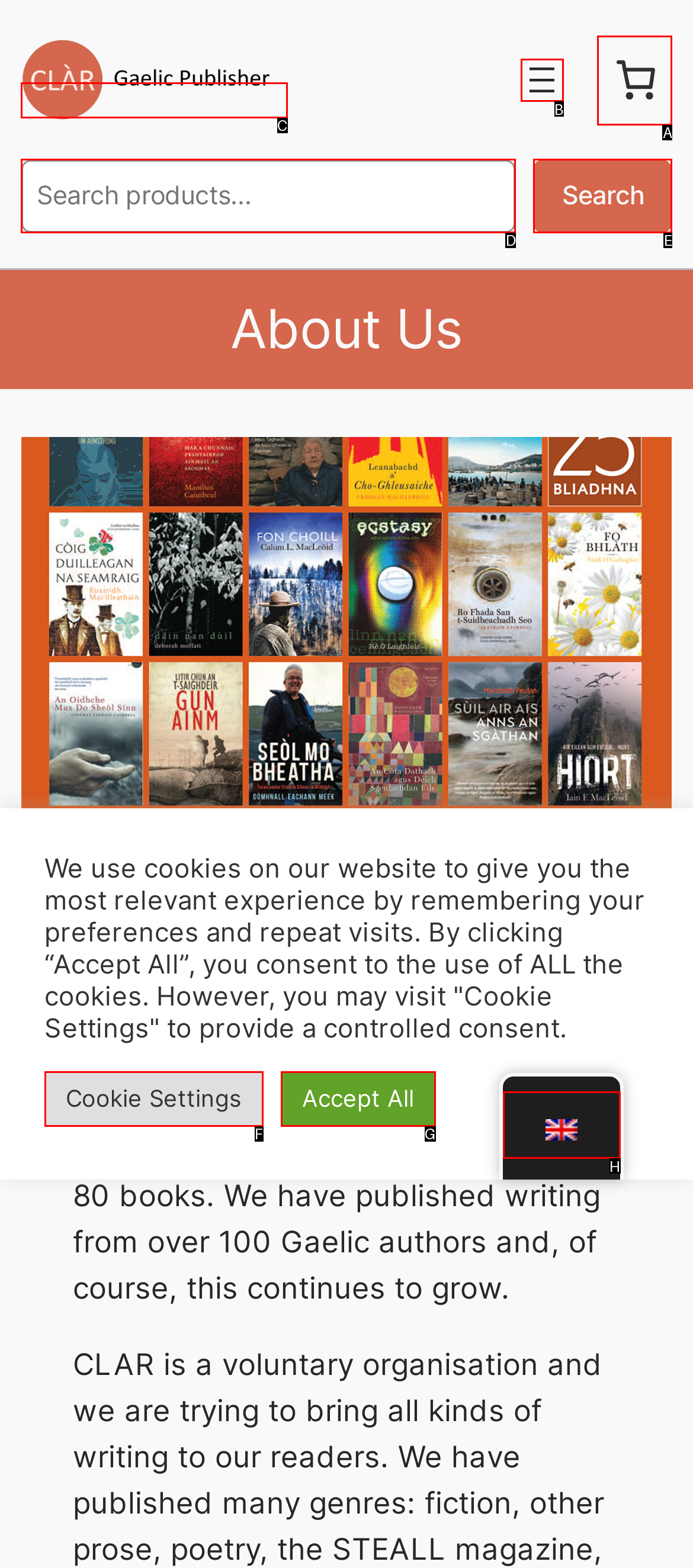Identify the correct choice to execute this task: Change language
Respond with the letter corresponding to the right option from the available choices.

H